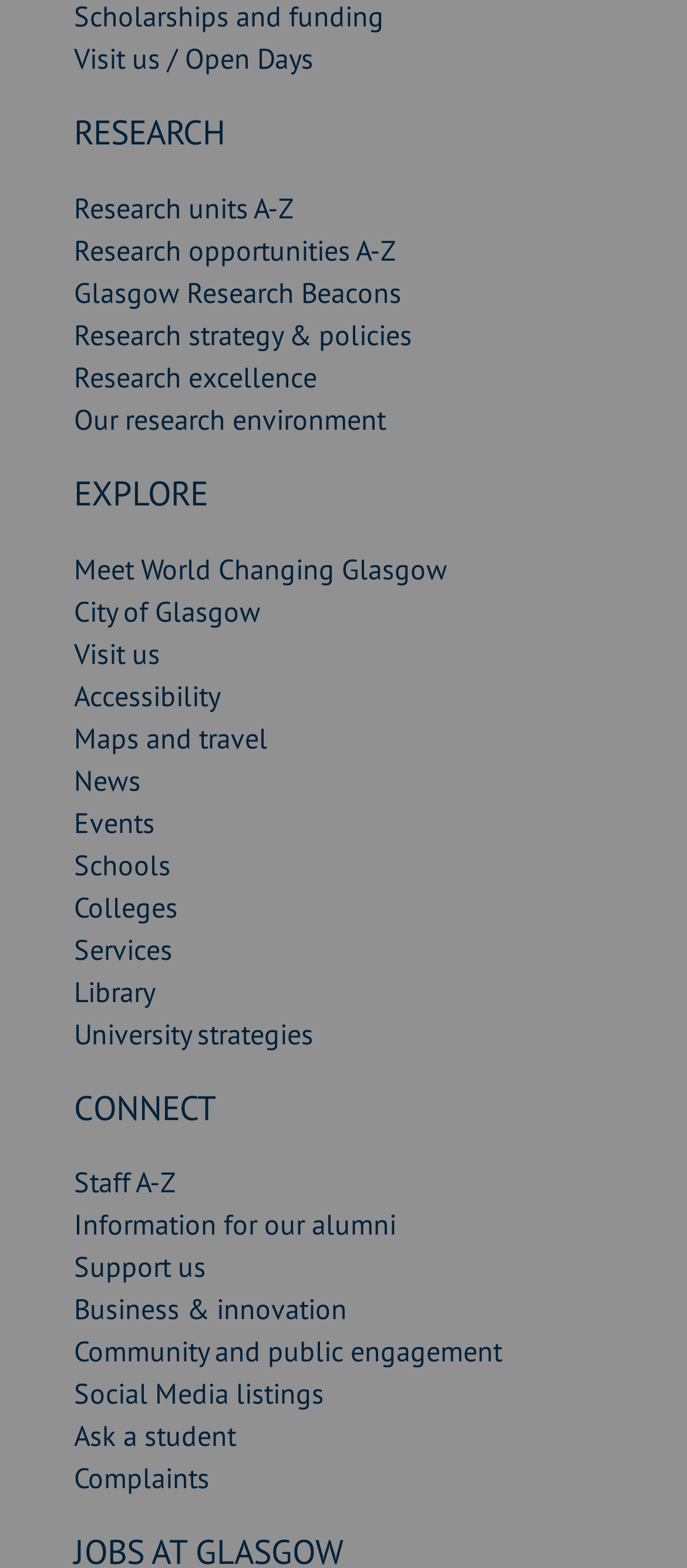What is the first research unit listed?
Answer the question with a single word or phrase derived from the image.

RESEARCH